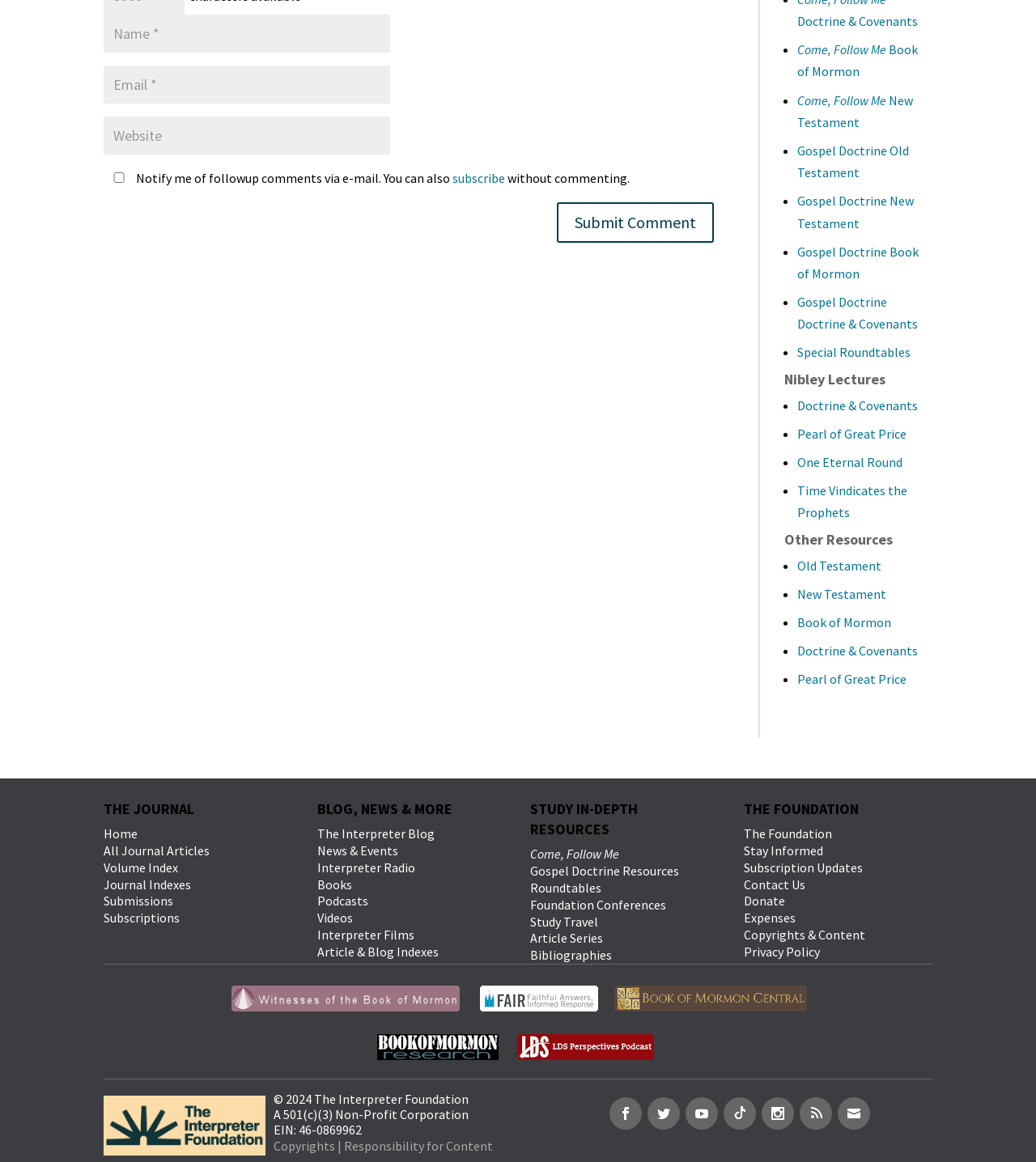Please locate the bounding box coordinates of the region I need to click to follow this instruction: "Enter your name".

[0.1, 0.012, 0.377, 0.045]